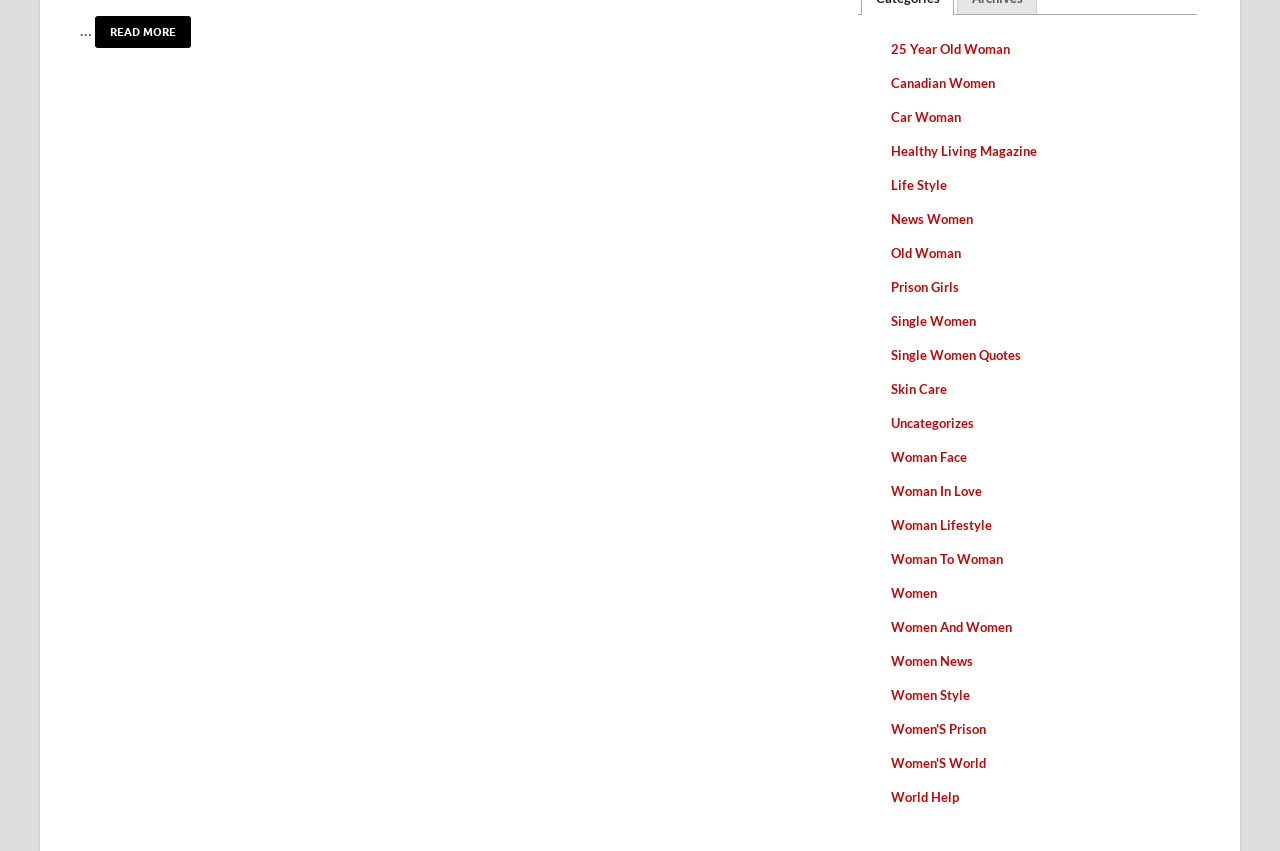What is the main category of the webpage?
Please give a detailed answer to the question using the information shown in the image.

The main category of the webpage can be determined by looking at the links provided in the tab panel 'Categories'. There are multiple links related to women, such as '25 Year Old Woman', 'Canadian Women', 'Car Woman', and so on. This suggests that the main category of the webpage is related to women.